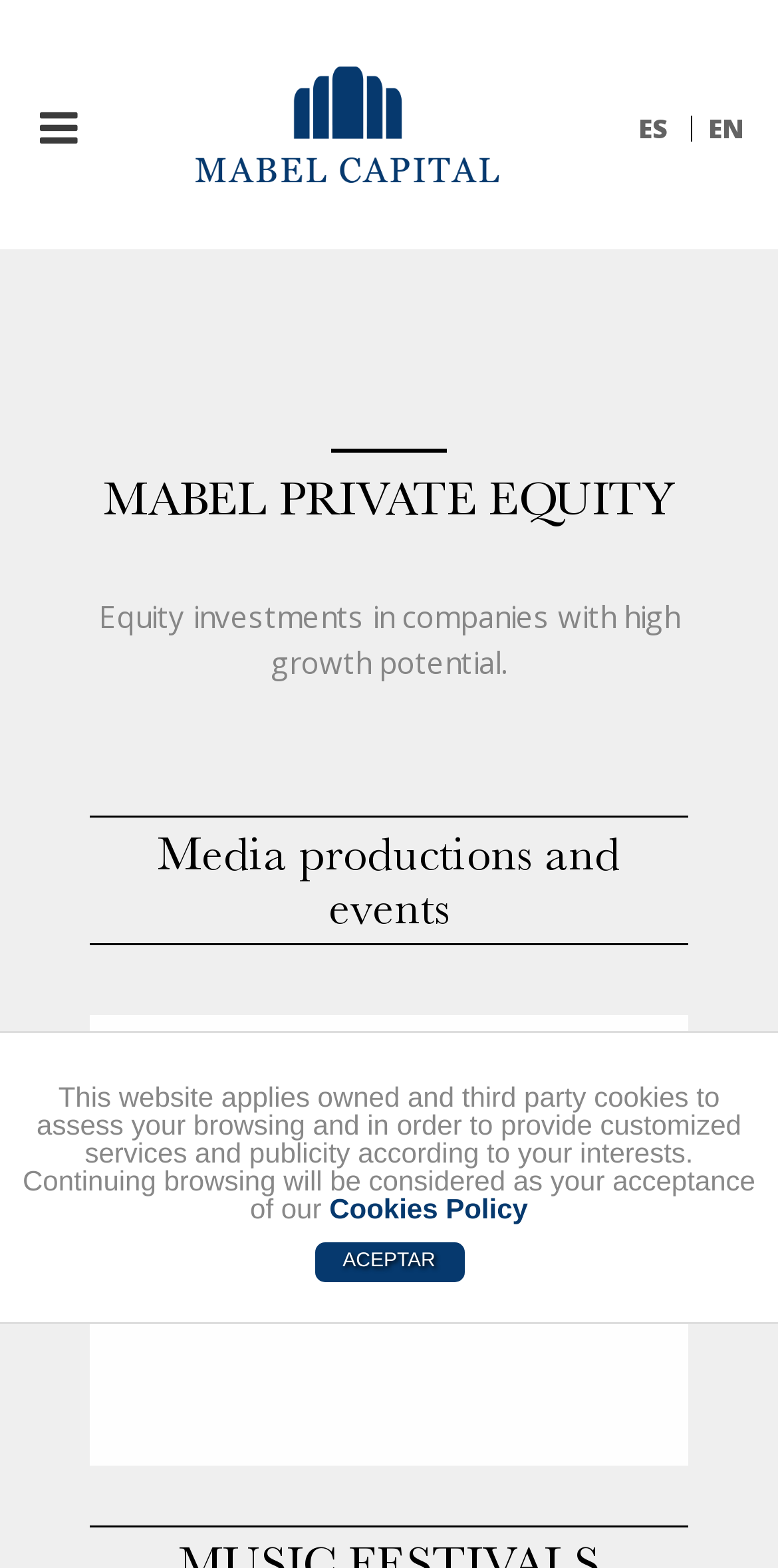Create an elaborate caption that covers all aspects of the webpage.

The webpage is about Mabel Capital, a private equity firm based in Philadelphia. At the top of the page, there are two identical images of the Mabel Capital logo, positioned side by side, taking up about half of the page's width. Below the logos, there are three links: "ES |" and "EN |" on the right side, and a Facebook icon link on the left side.

The main content of the page is divided into two sections. The first section is headed by "MABEL PRIVATE EQUITY" in a large font, followed by a brief description of the company's investment focus in a smaller font. This section is positioned near the top center of the page.

The second section is headed by "Media productions and events" in a smaller font, and is accompanied by a figure or image that takes up about half of the page's width. This section is positioned below the first section, near the middle of the page.

At the bottom of the page, there is a notice about the website's use of cookies, which spans almost the entire page width. Below the notice, there are two links: "Cookies Policy" and "ACEPTAR", positioned side by side.